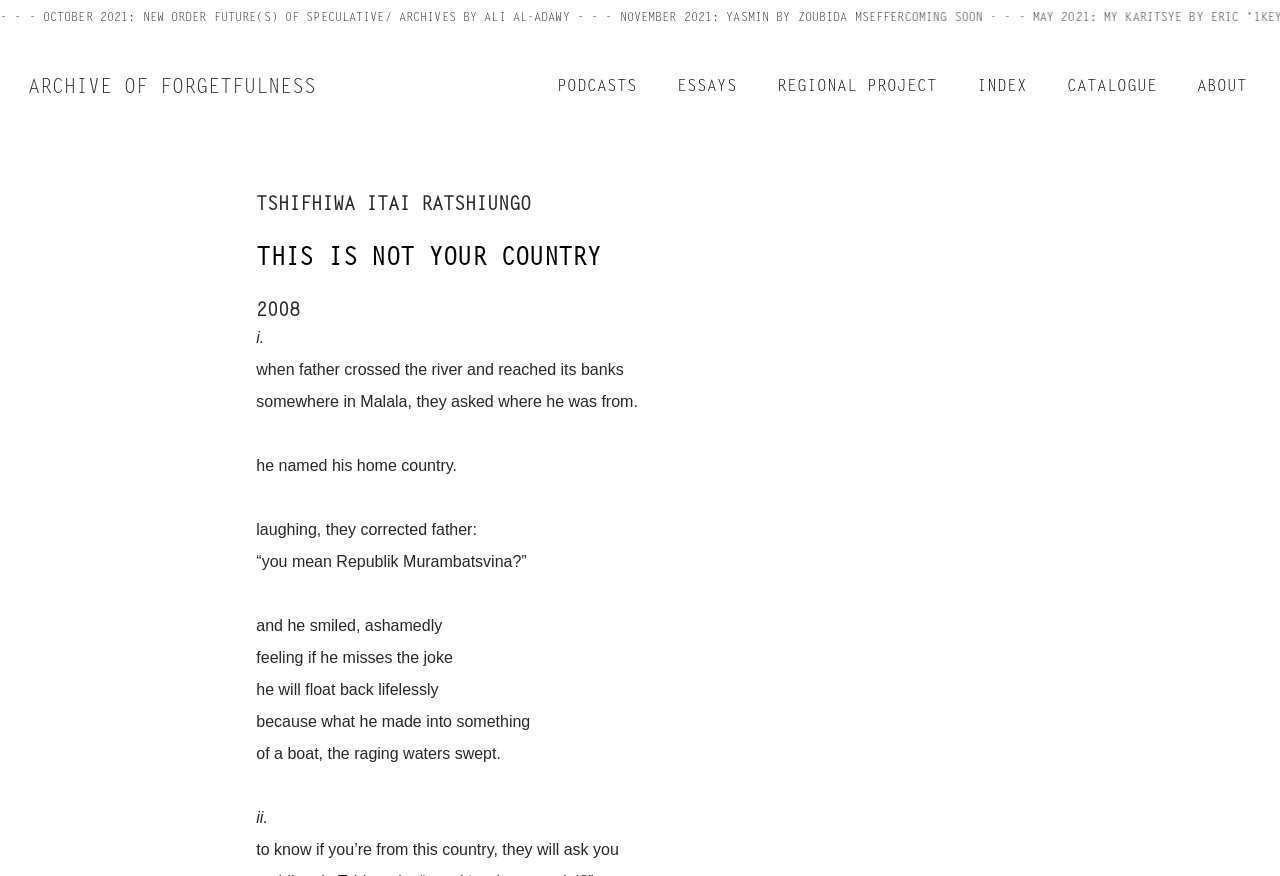Give a one-word or phrase response to the following question: What is the author's tone when the father smiles?

ashamedly